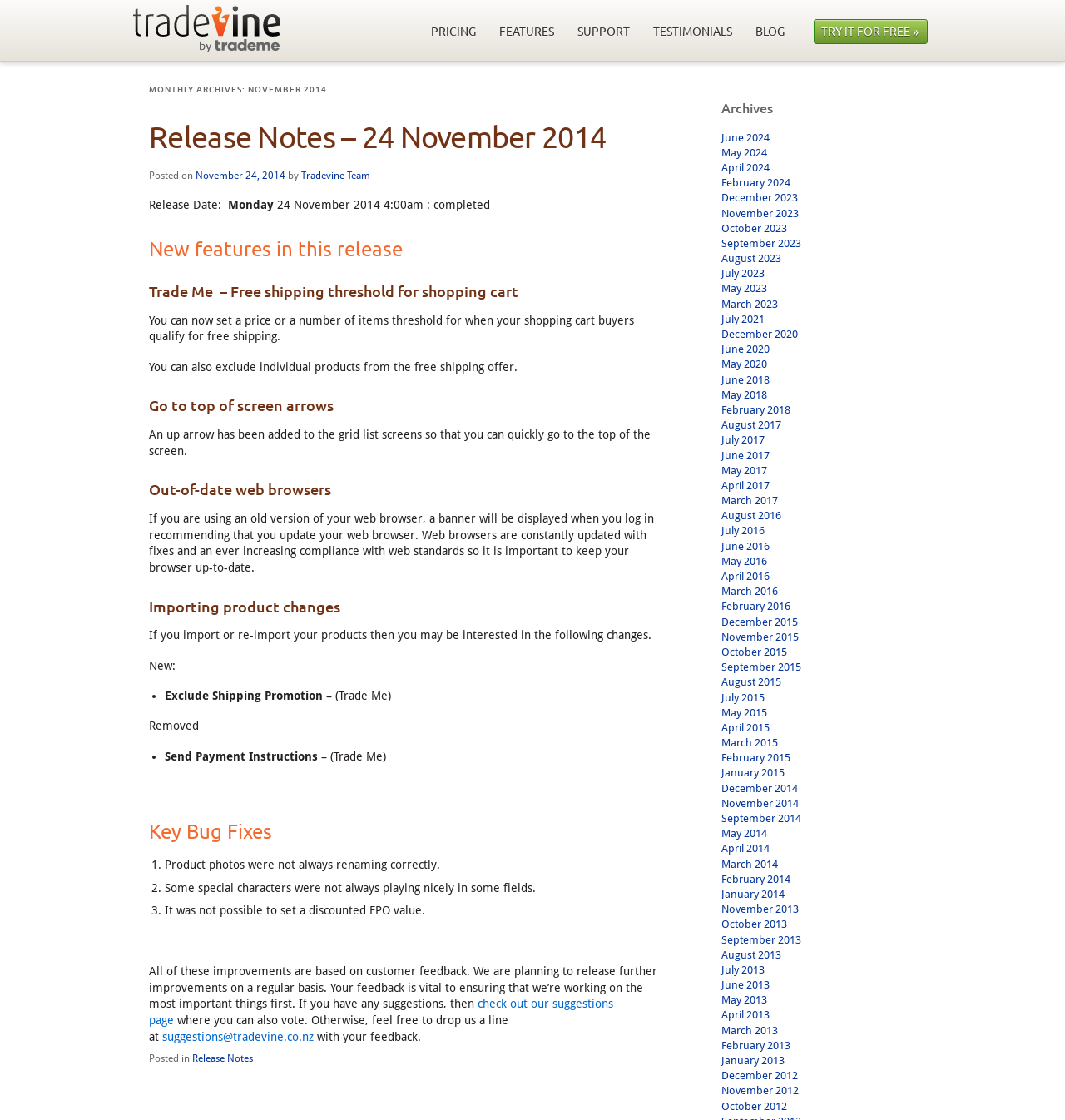Kindly determine the bounding box coordinates for the clickable area to achieve the given instruction: "View archives".

[0.677, 0.081, 0.875, 0.112]